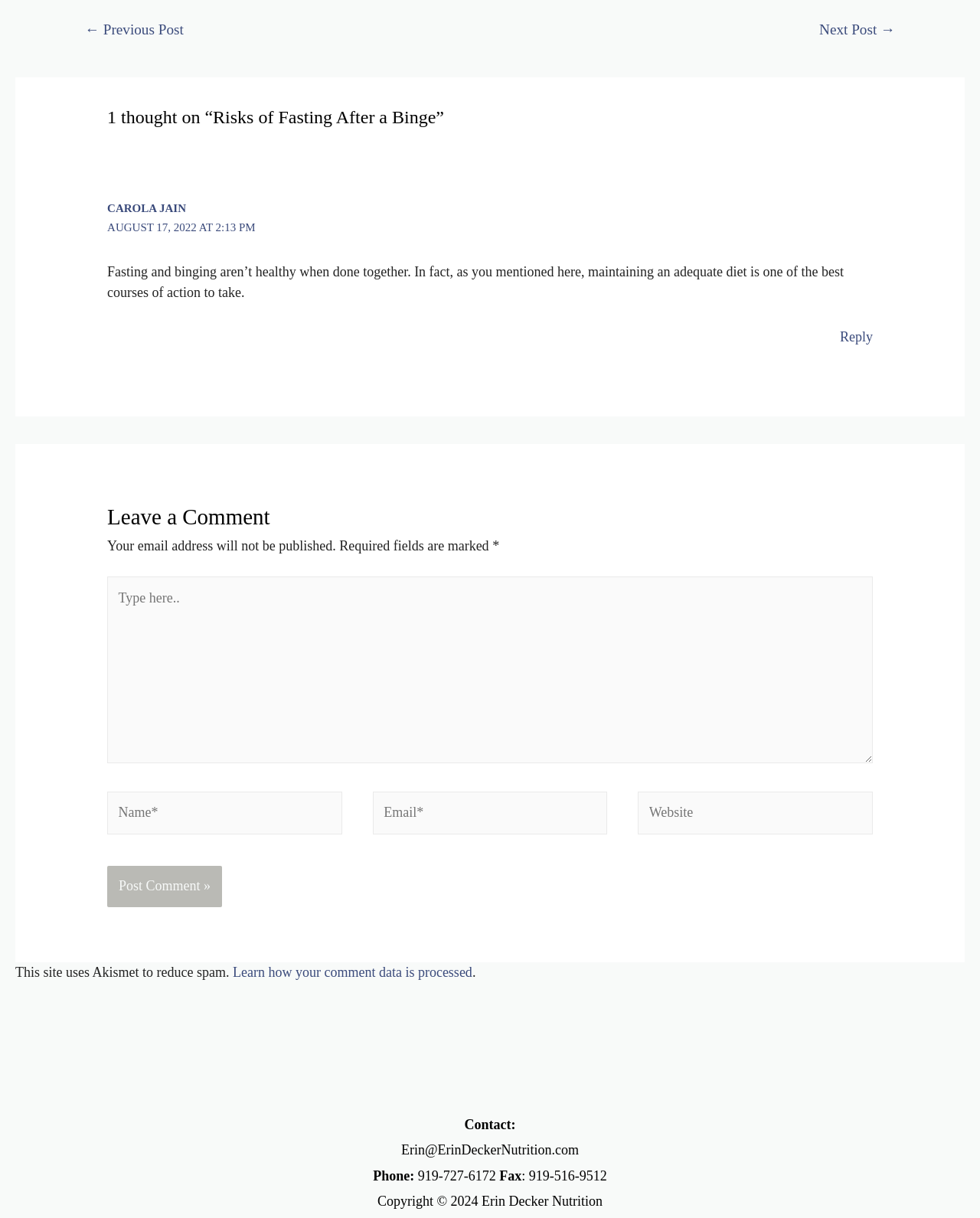Find the bounding box coordinates for the HTML element described as: "parent_node: Website name="url" placeholder="Website"". The coordinates should consist of four float values between 0 and 1, i.e., [left, top, right, bottom].

[0.651, 0.65, 0.891, 0.685]